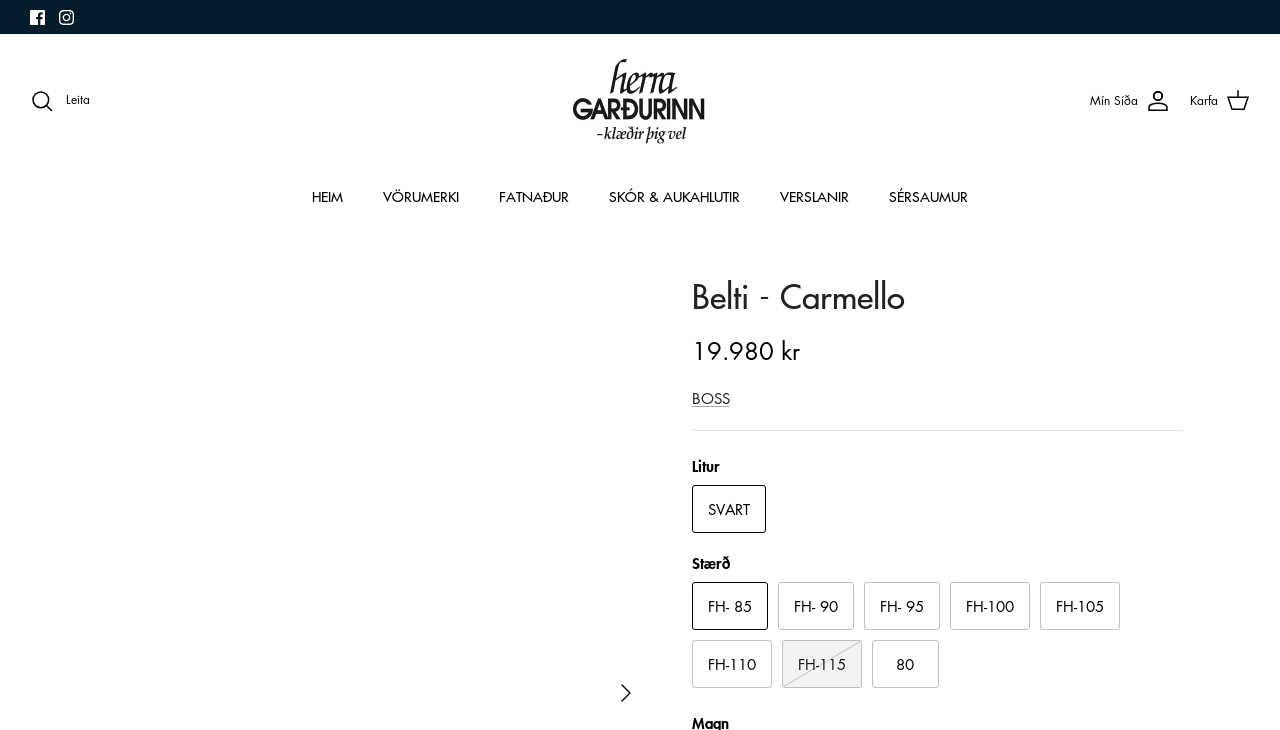What is the current selected size of the belt?
Please ensure your answer to the question is detailed and covers all necessary aspects.

The current selected size of the belt can be found in the section where the belt's size options are displayed. It is written as 'FH- 85' in a radio button element that is checked.